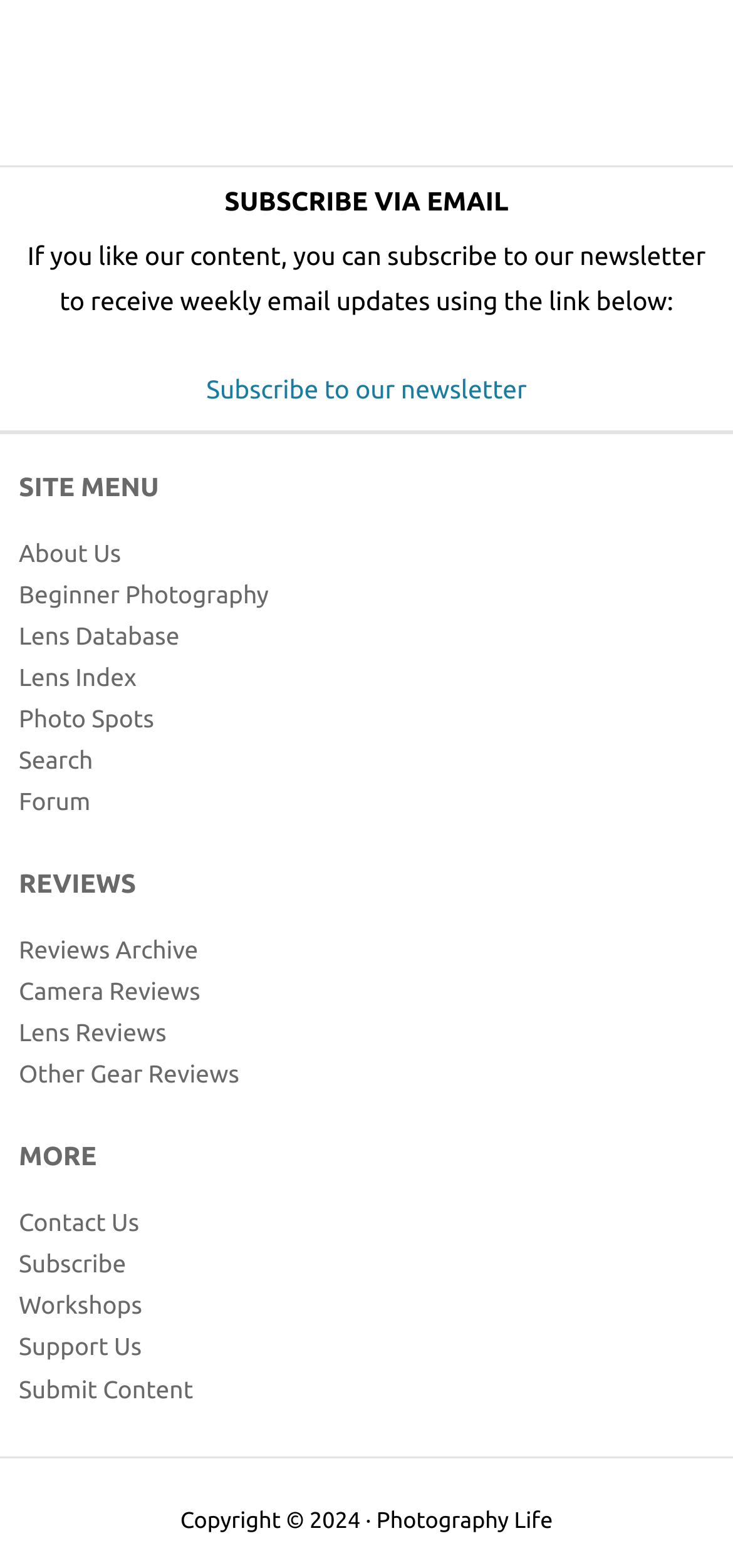Based on the element description "Submit Content", predict the bounding box coordinates of the UI element.

[0.026, 0.879, 0.264, 0.895]